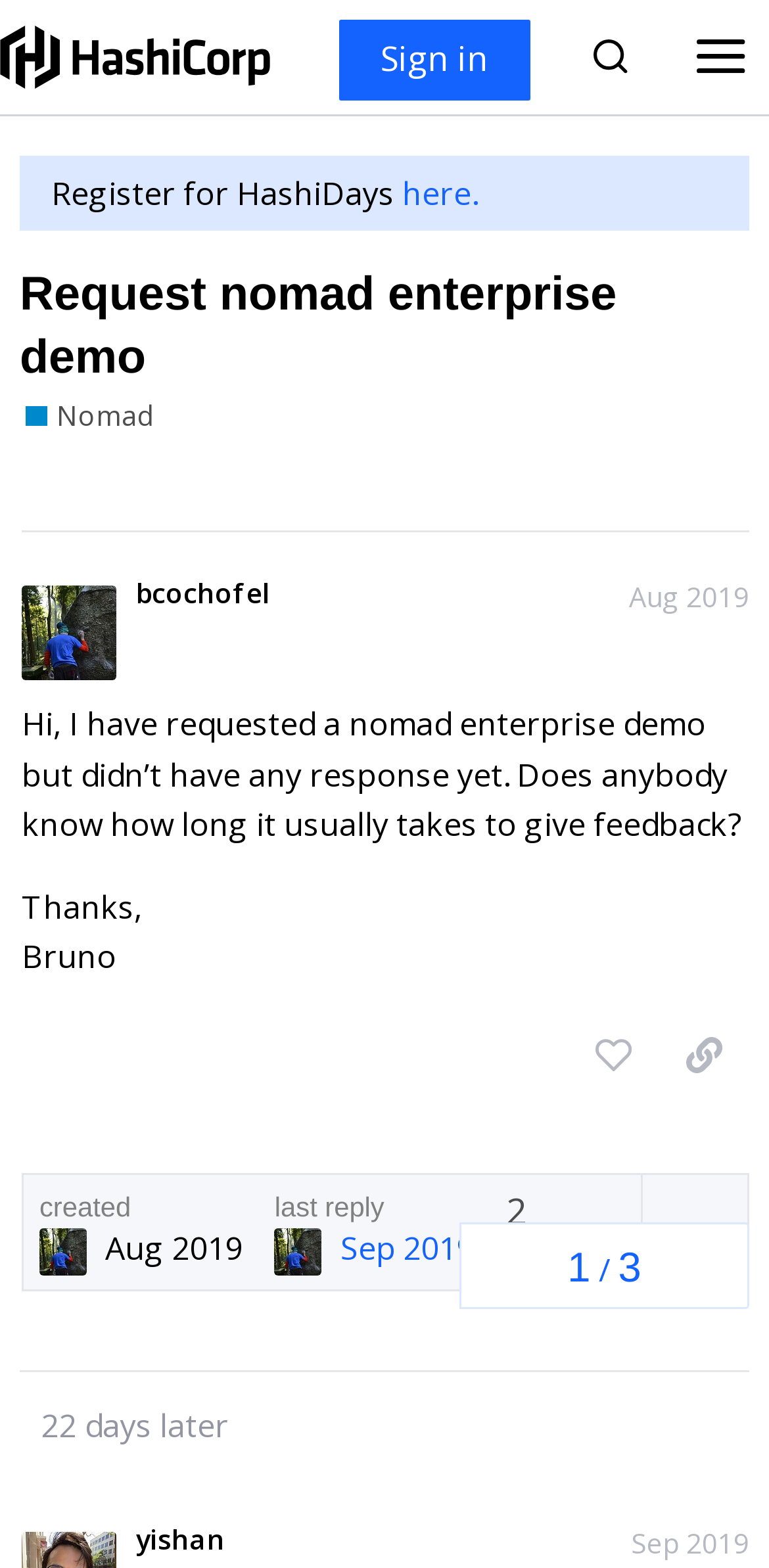Describe in detail what you see on the webpage.

The webpage appears to be a discussion forum, specifically a topic page on HashiCorp Discuss. At the top, there is a header section with a logo and navigation buttons, including "Sign in", "Search", and a menu button. Below the header, there is a promotional message encouraging users to register for HashiDays.

The main content of the page is a discussion thread, with the original post at the top. The post is from a user named Bruno, who is inquiring about the response time for a Nomad enterprise demo request. The post includes a brief message and a signature from Bruno.

Below the original post, there are several buttons, including "like this post", "copy a link to this post to clipboard", and a button with an image. There is also a timestamp indicating when the post was created.

Further down the page, there is a reply to the original post, which is marked as being 22 days later. The reply is from a user named yishan, and includes a timestamp and a link to the user's profile.

Throughout the page, there are various UI elements, including links, buttons, images, and static text. The layout is organized, with clear headings and concise text. The discussion thread is the main focus of the page, with the original post and reply prominently displayed.